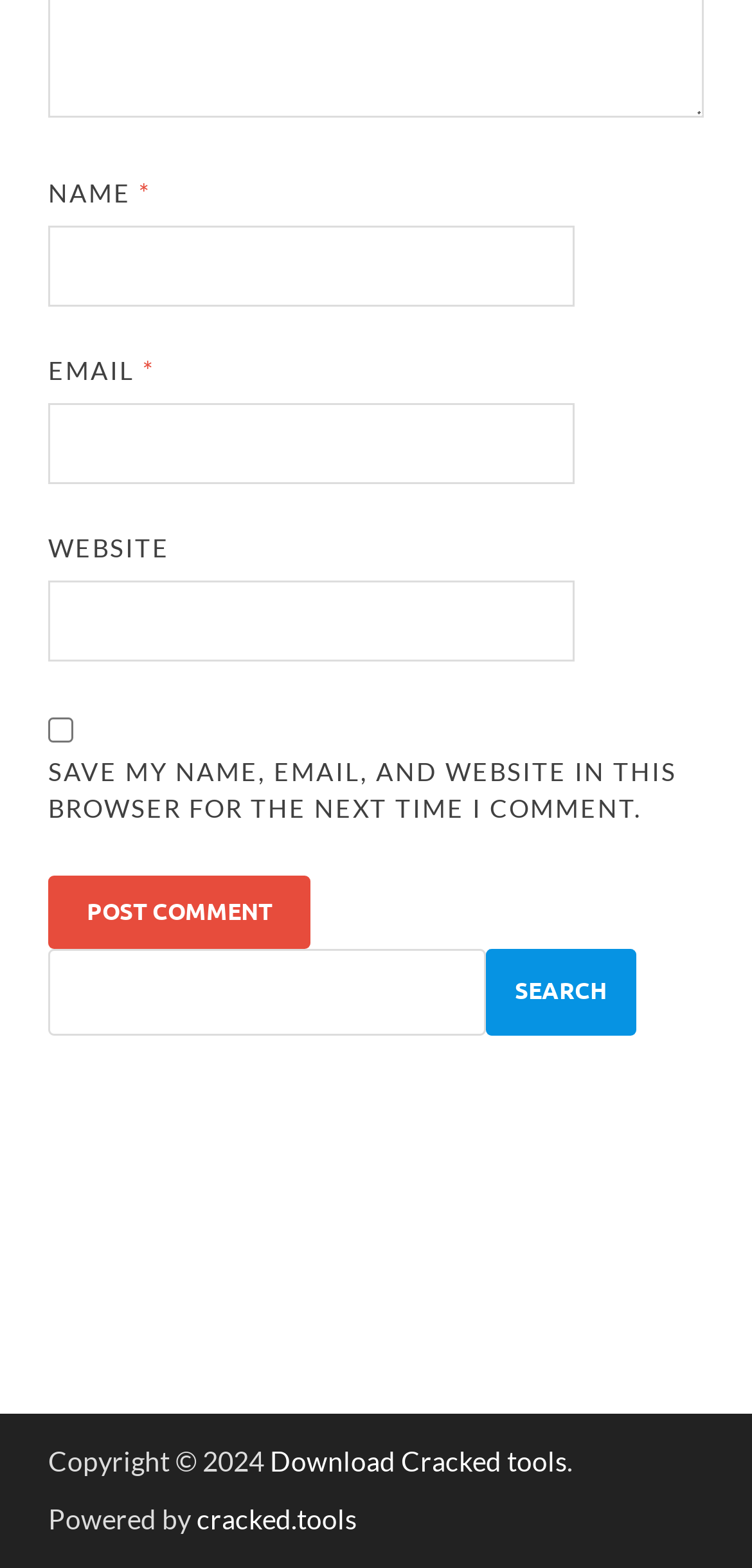Answer the following in one word or a short phrase: 
What is the name of the website powered by?

cracked.tools